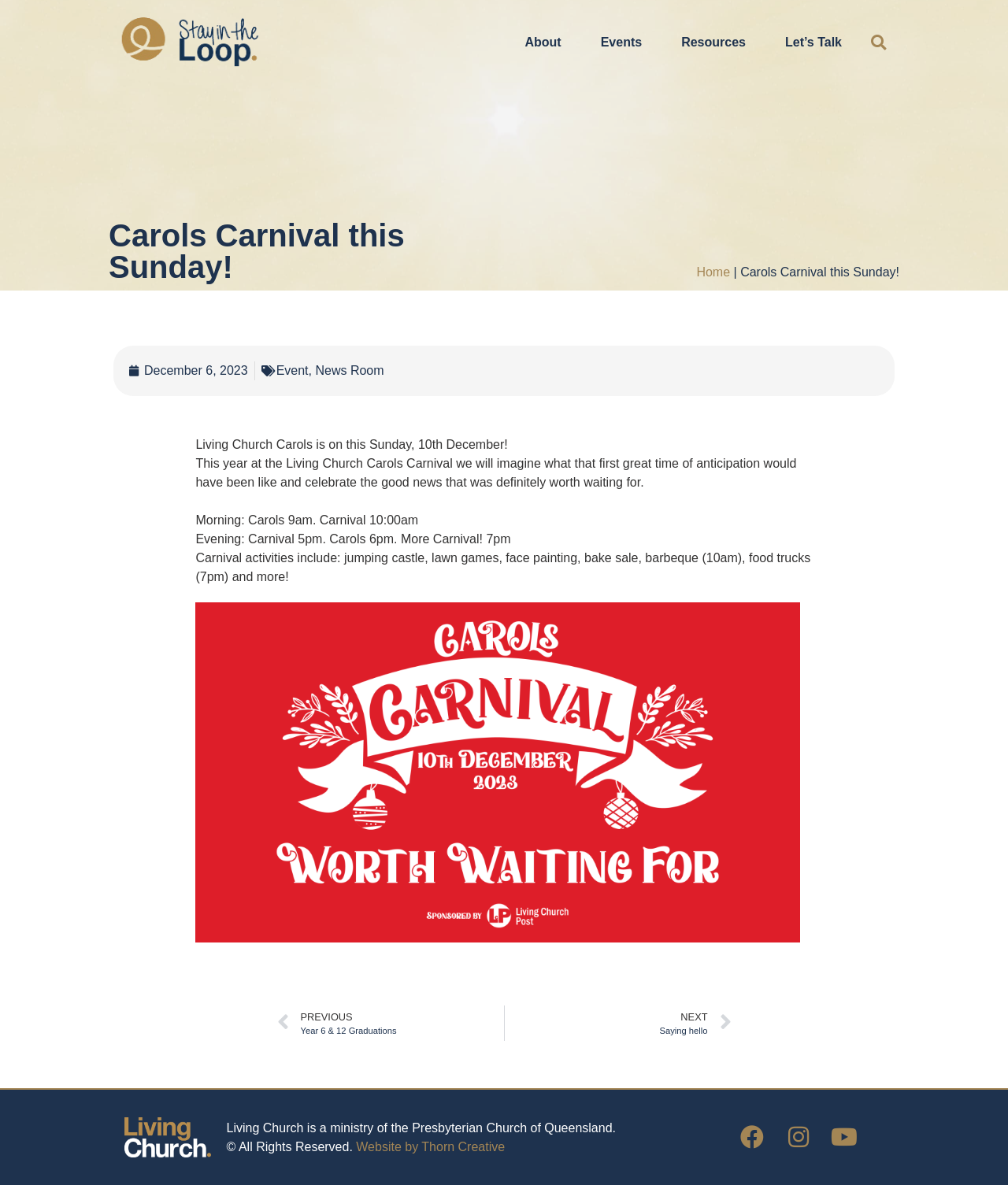What time is the morning Carols event?
Look at the image and answer the question with a single word or phrase.

9am